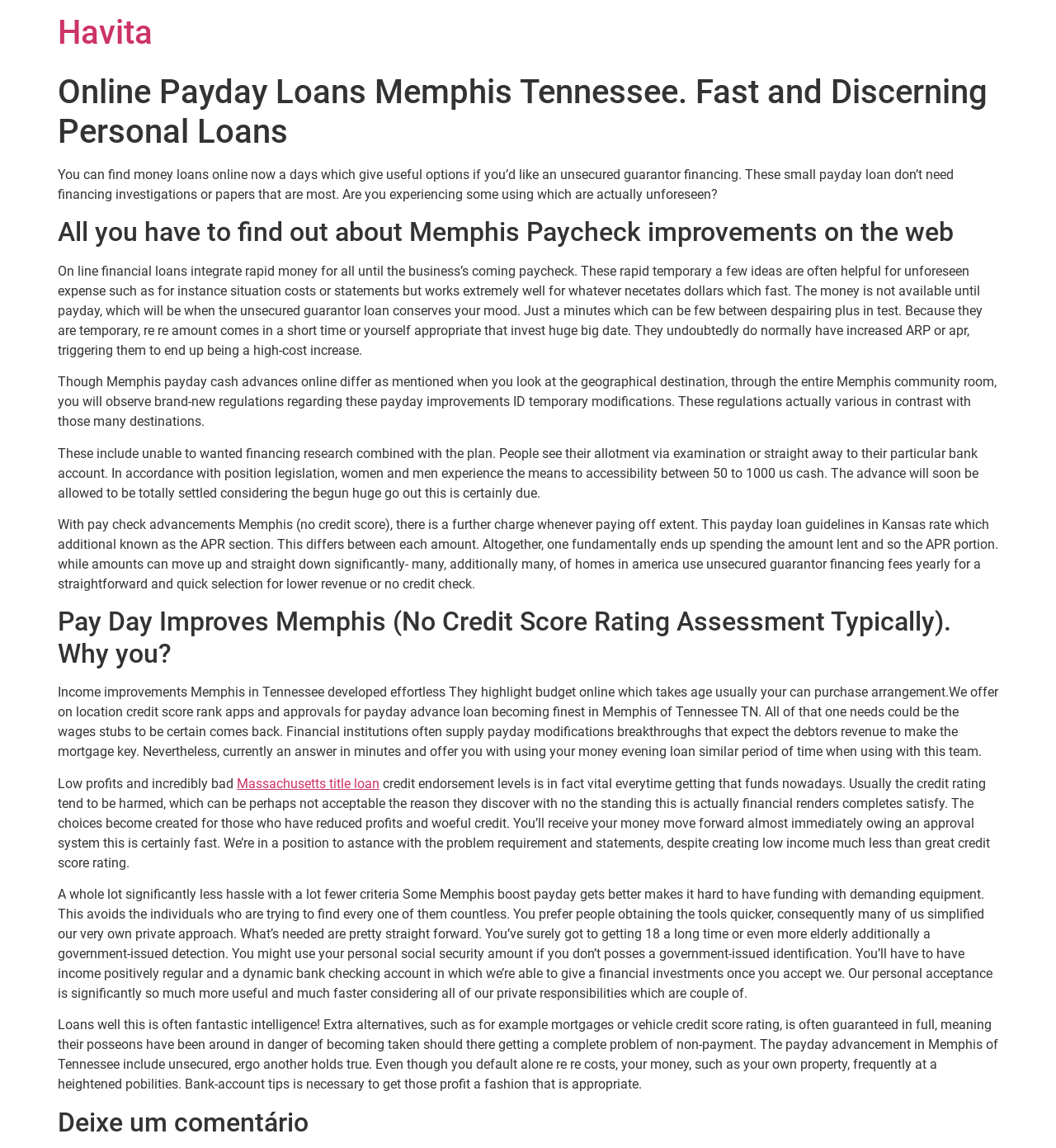Please use the details from the image to answer the following question comprehensively:
What is the benefit of payday loans compared to other types of loans?

The webpage highlights that payday loans are unsecured, meaning that the borrower's possessions are not at risk of being taken in case of non-payment. This is mentioned in the section 'Loans well this is often fantastic intelligence!'.